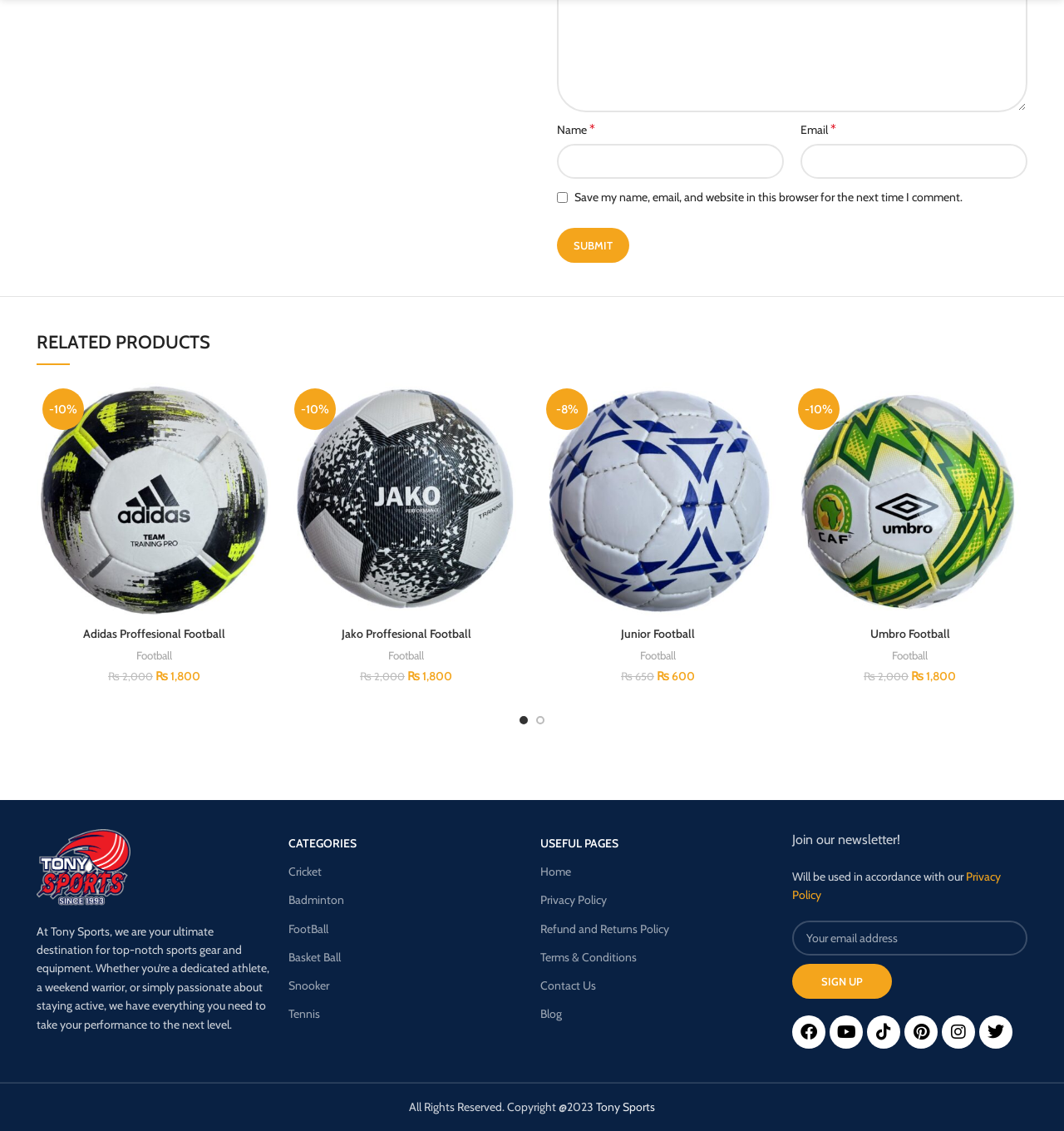Identify the bounding box coordinates of the clickable region necessary to fulfill the following instruction: "Add Jako Proffesional Football to wishlist". The bounding box coordinates should be four float numbers between 0 and 1, i.e., [left, top, right, bottom].

[0.461, 0.346, 0.5, 0.379]